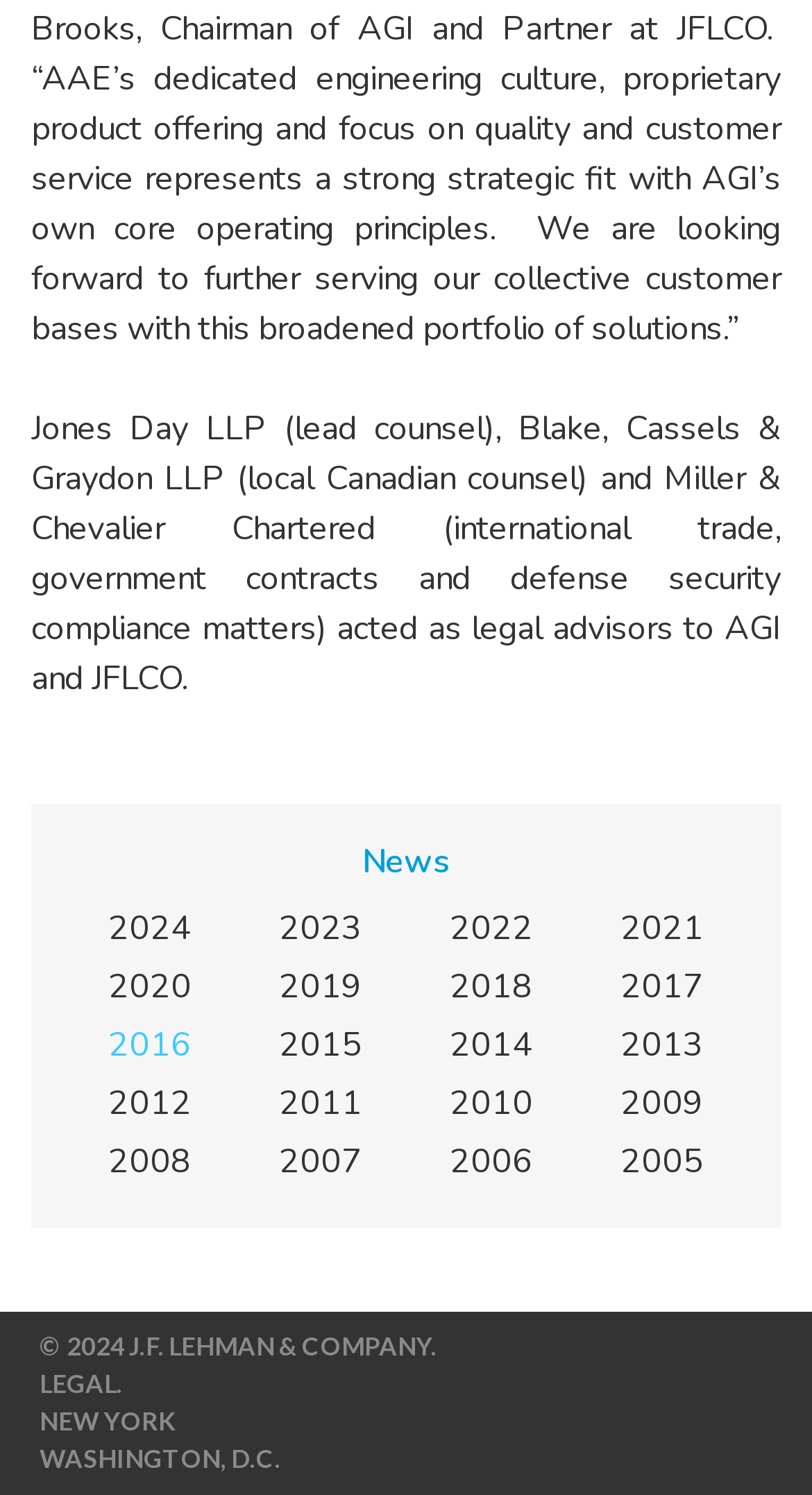Find the bounding box of the element with the following description: "Facebook-f". The coordinates must be four float numbers between 0 and 1, formatted as [left, top, right, bottom].

None